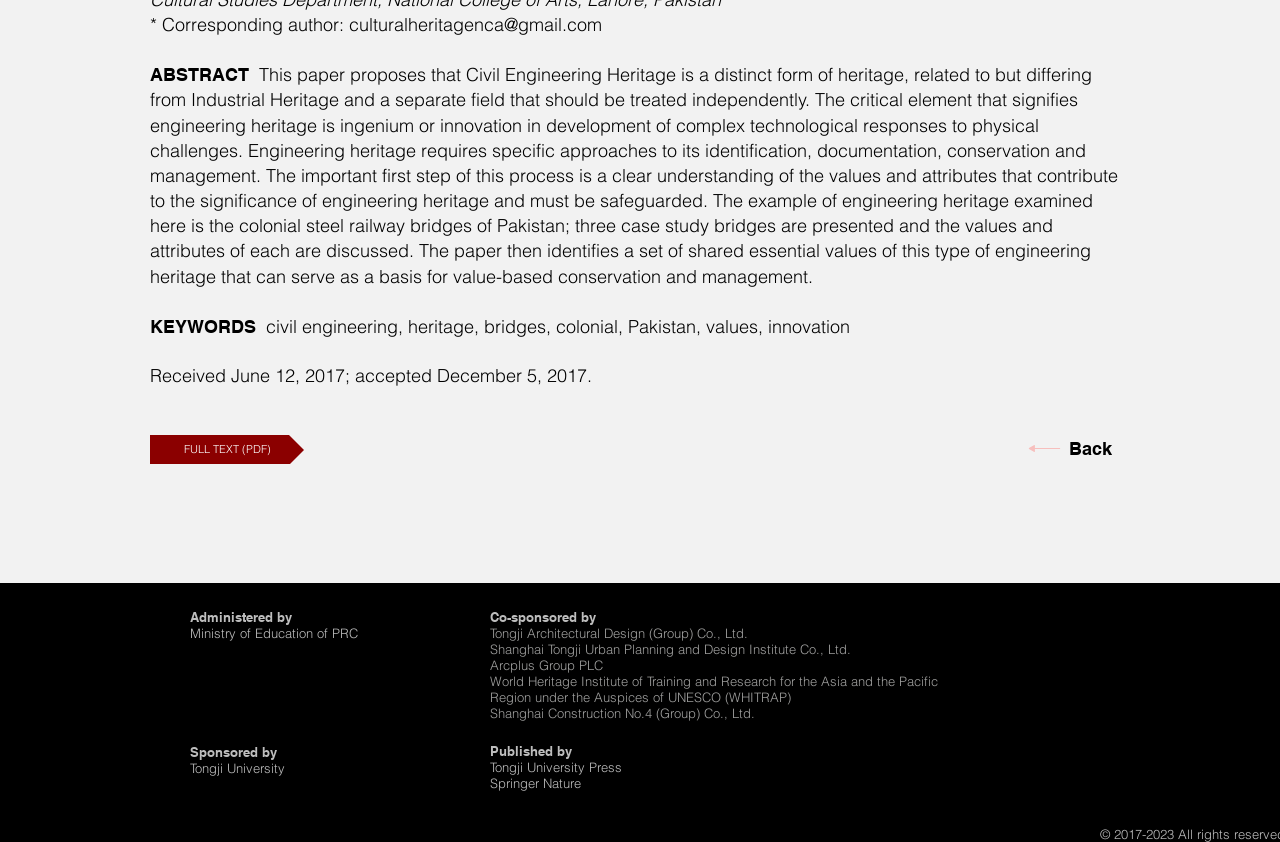Extract the bounding box coordinates for the UI element described as: "Back".

[0.835, 0.519, 0.869, 0.547]